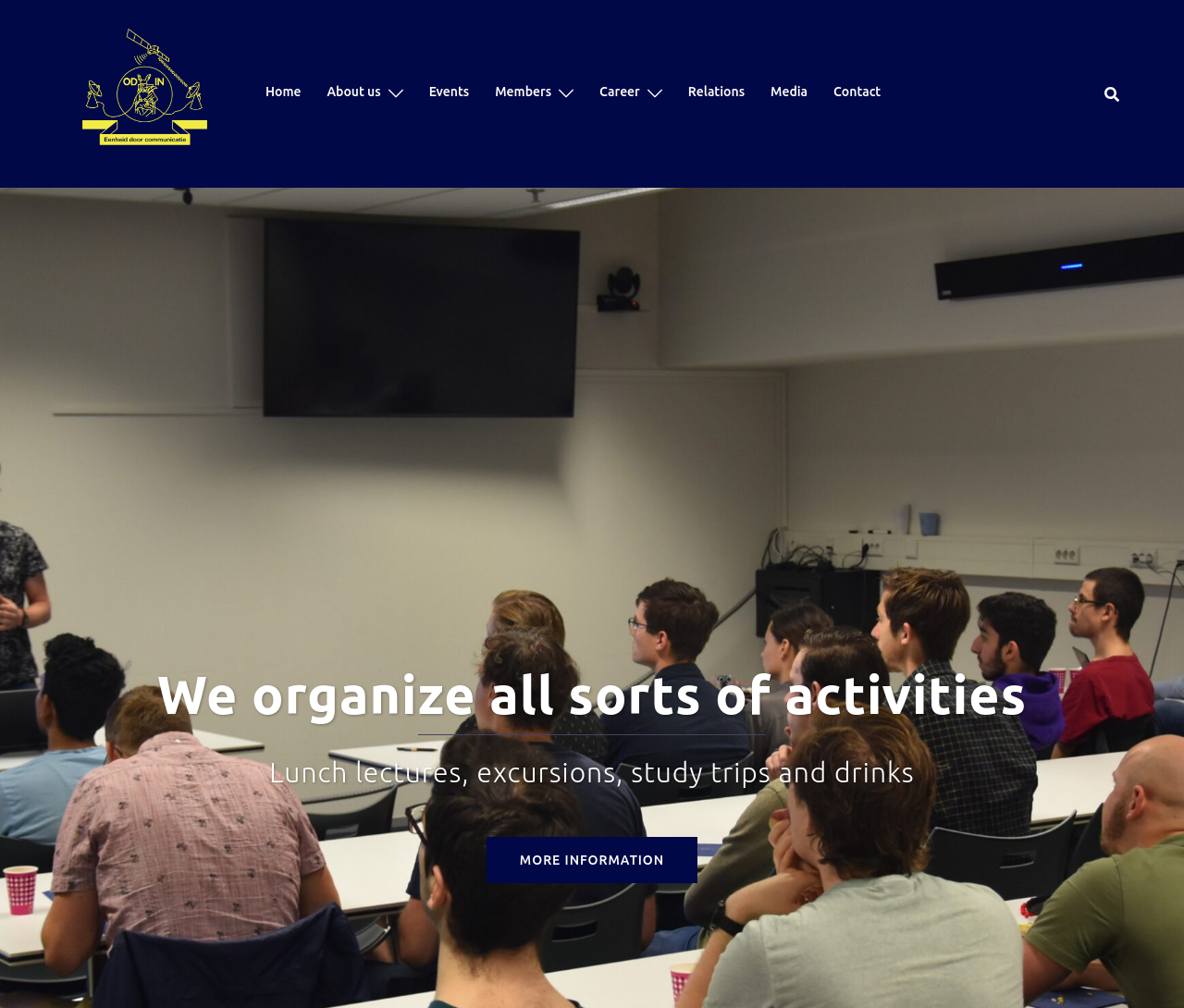Find the bounding box coordinates of the element I should click to carry out the following instruction: "View the recent post 'End of May'".

None